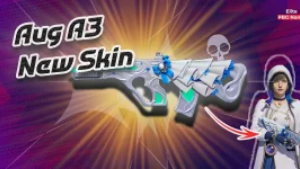Look at the image and give a detailed response to the following question: What is the purpose of the illustrated character?

The caption explains that the illustrated character is standing off to the right, displaying the firearm, and adds a human element to the image, implying that the character's presence is meant to provide a sense of scale and realism to the image.